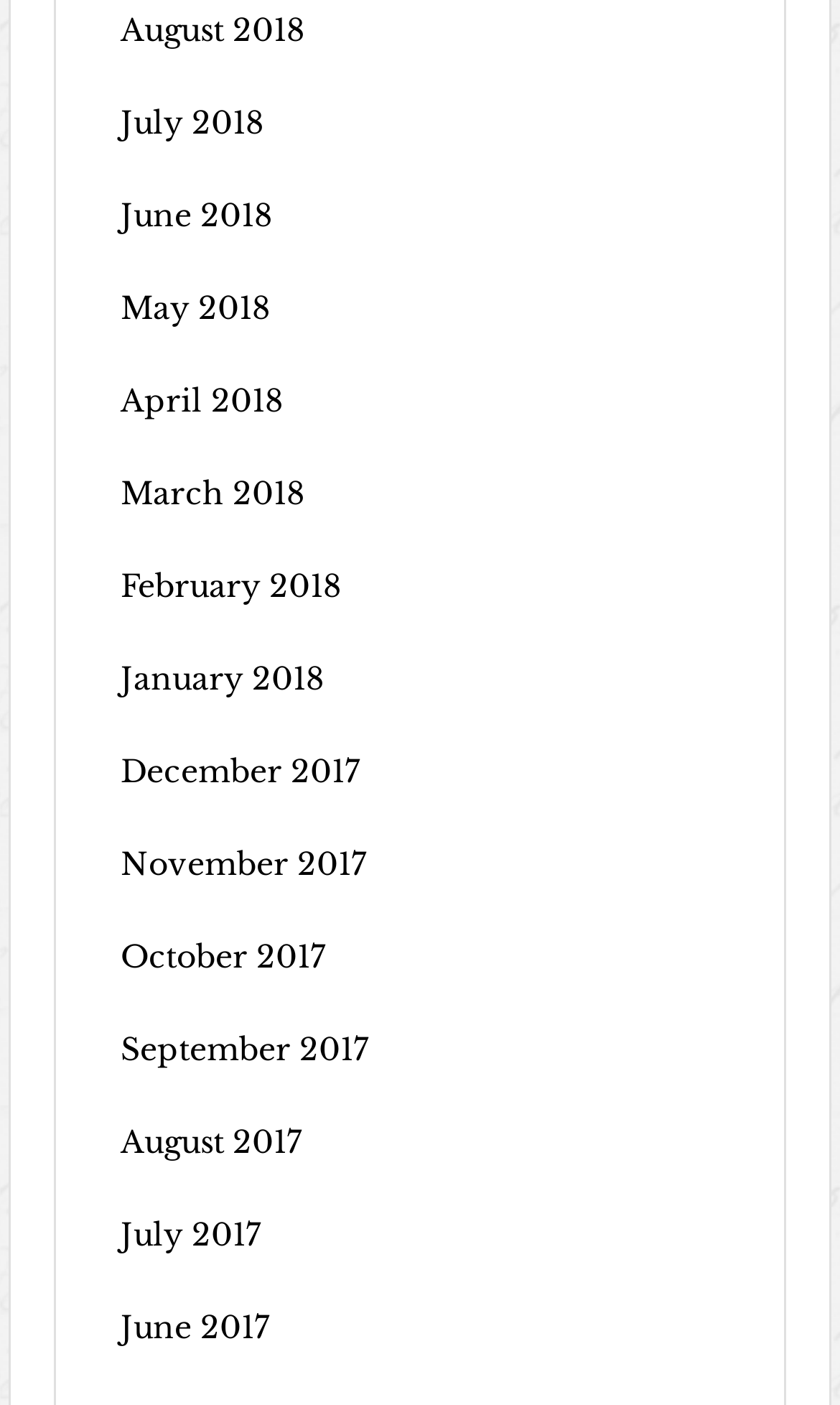Find the bounding box coordinates of the element to click in order to complete the given instruction: "go to July 2017."

[0.143, 0.865, 0.31, 0.893]